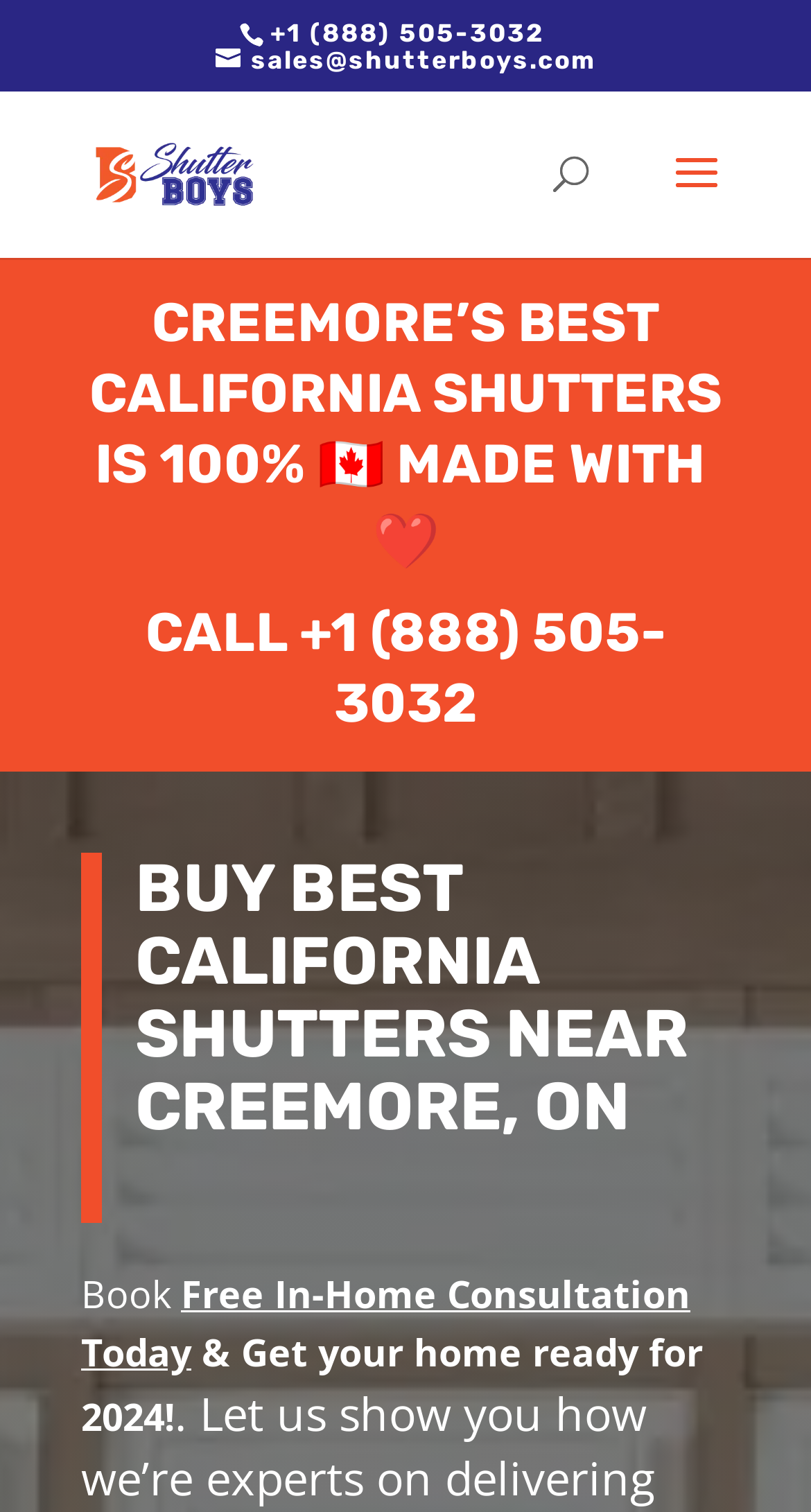What is the city where the California shutters are available?
From the image, provide a succinct answer in one word or a short phrase.

Creemore